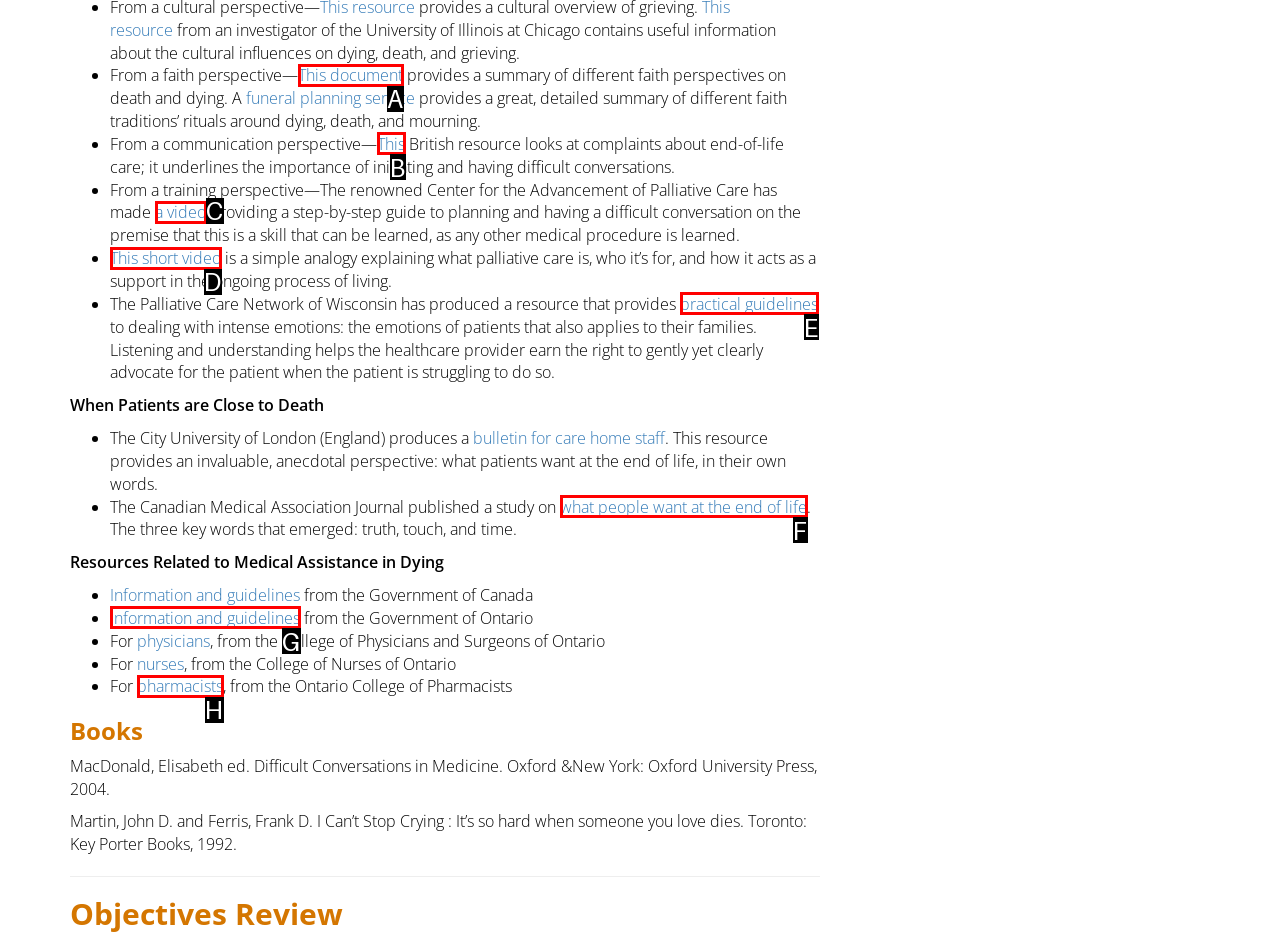From the choices provided, which HTML element best fits the description: This short video? Answer with the appropriate letter.

D